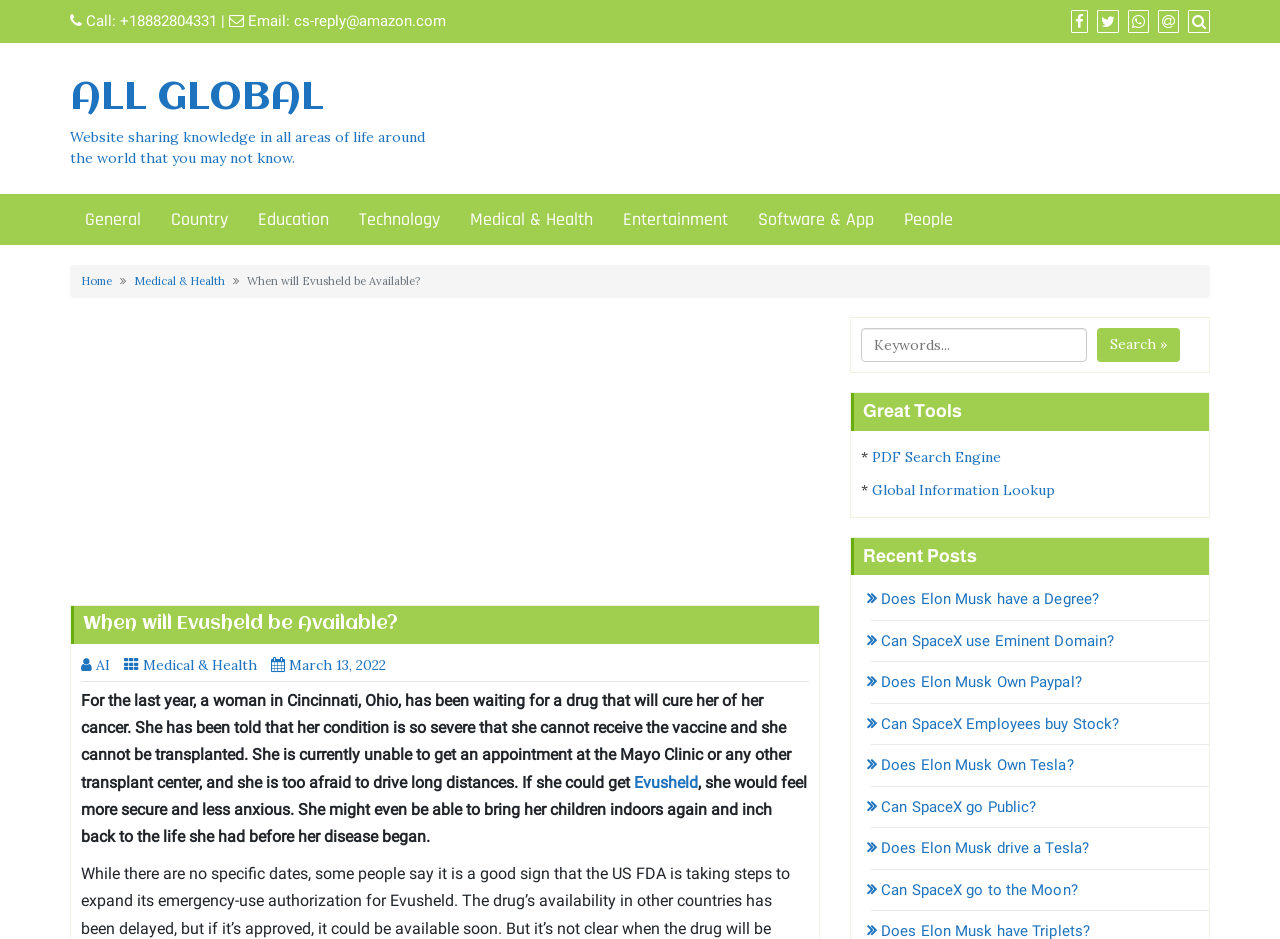Please provide a comprehensive response to the question below by analyzing the image: 
How many categories are listed on the webpage?

The categories are listed as links on the webpage, and they are General, Country, Education, Technology, Medical & Health, Entertainment, Software & App, and People. There are 8 categories in total.